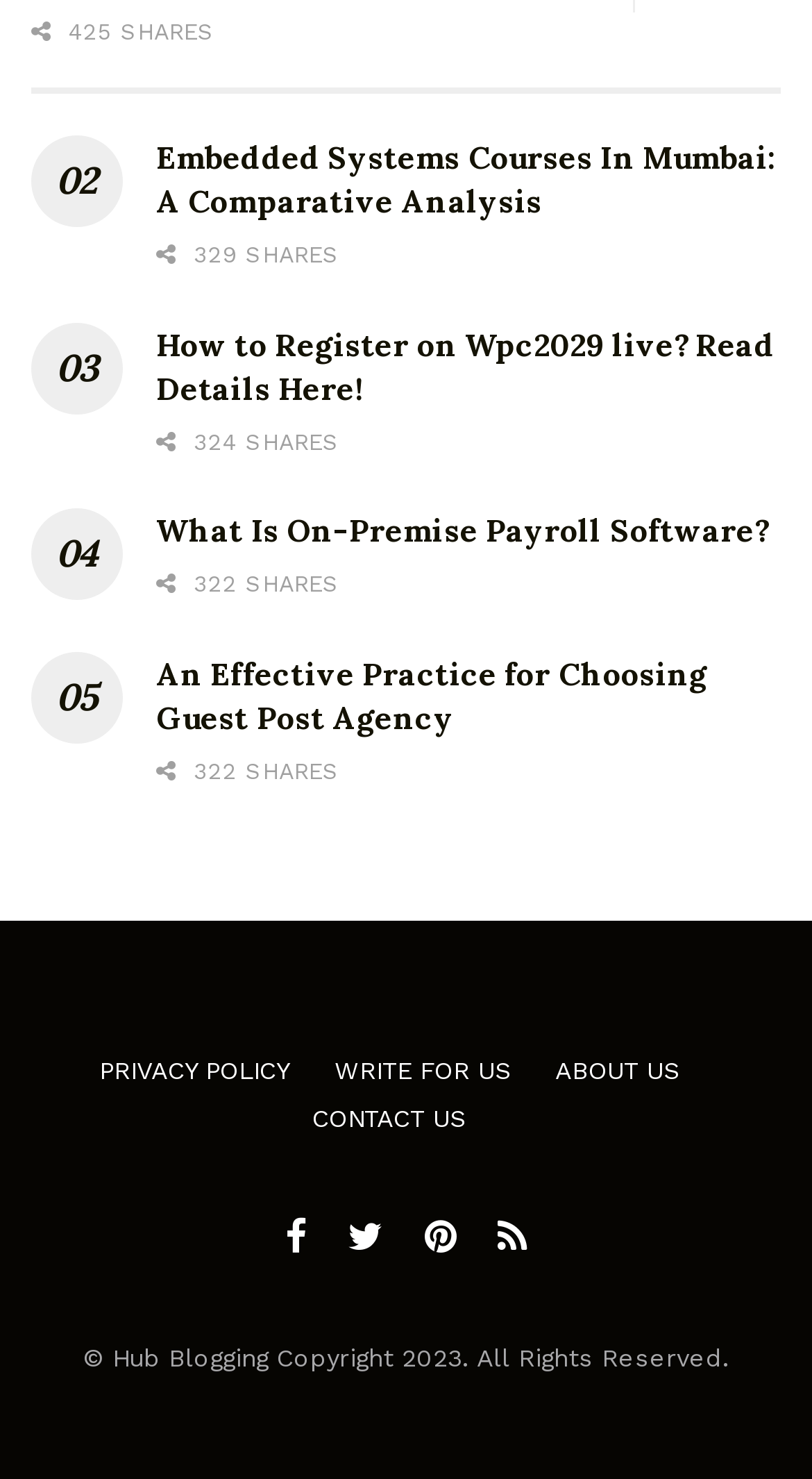Please examine the image and answer the question with a detailed explanation:
How many tweet buttons are on the page?

I counted the tweet buttons with the '' icon, which appears 10 times on the page, each associated with a different article title.